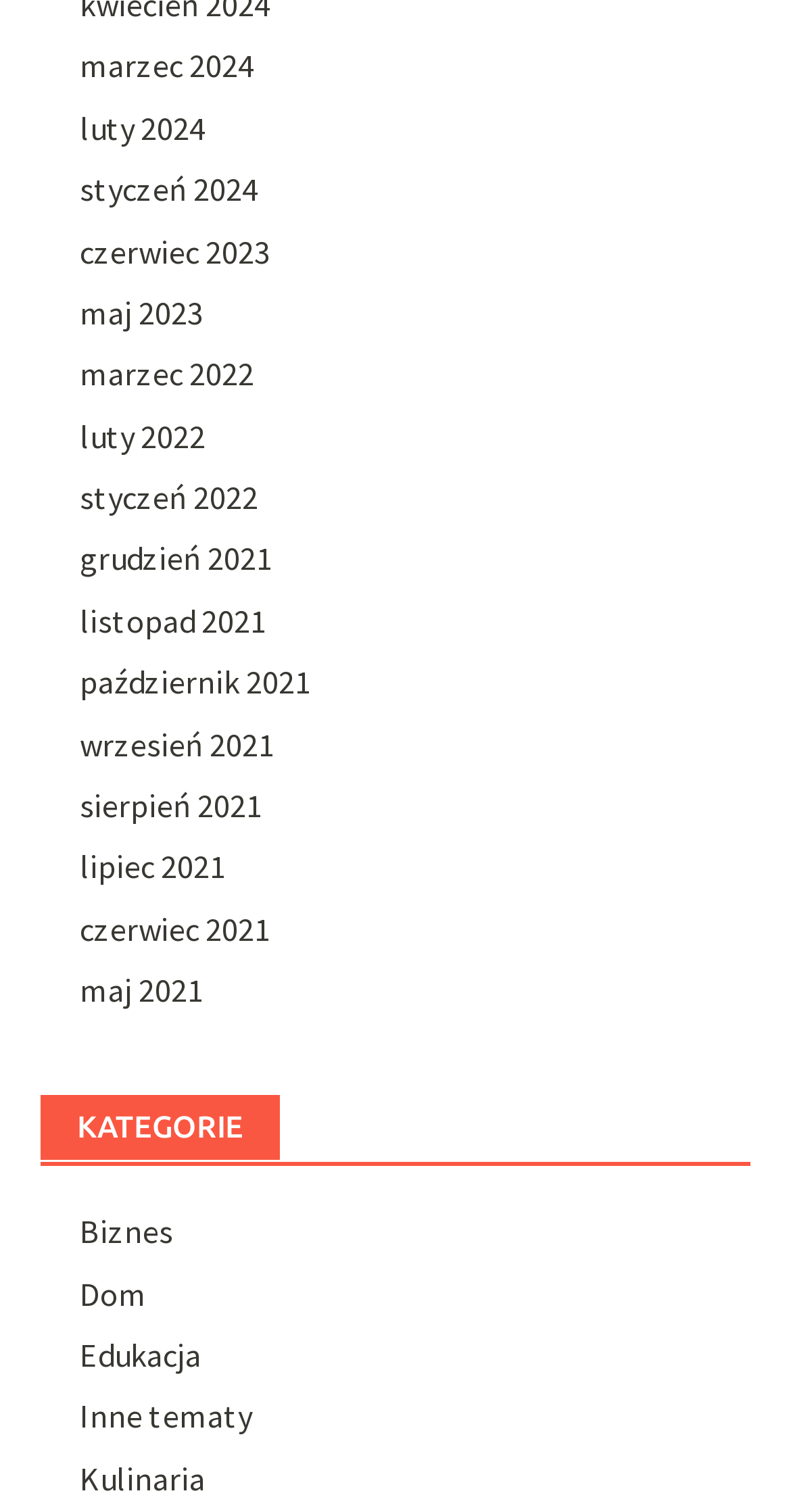Respond to the following question with a brief word or phrase:
What is the earliest year listed?

2021